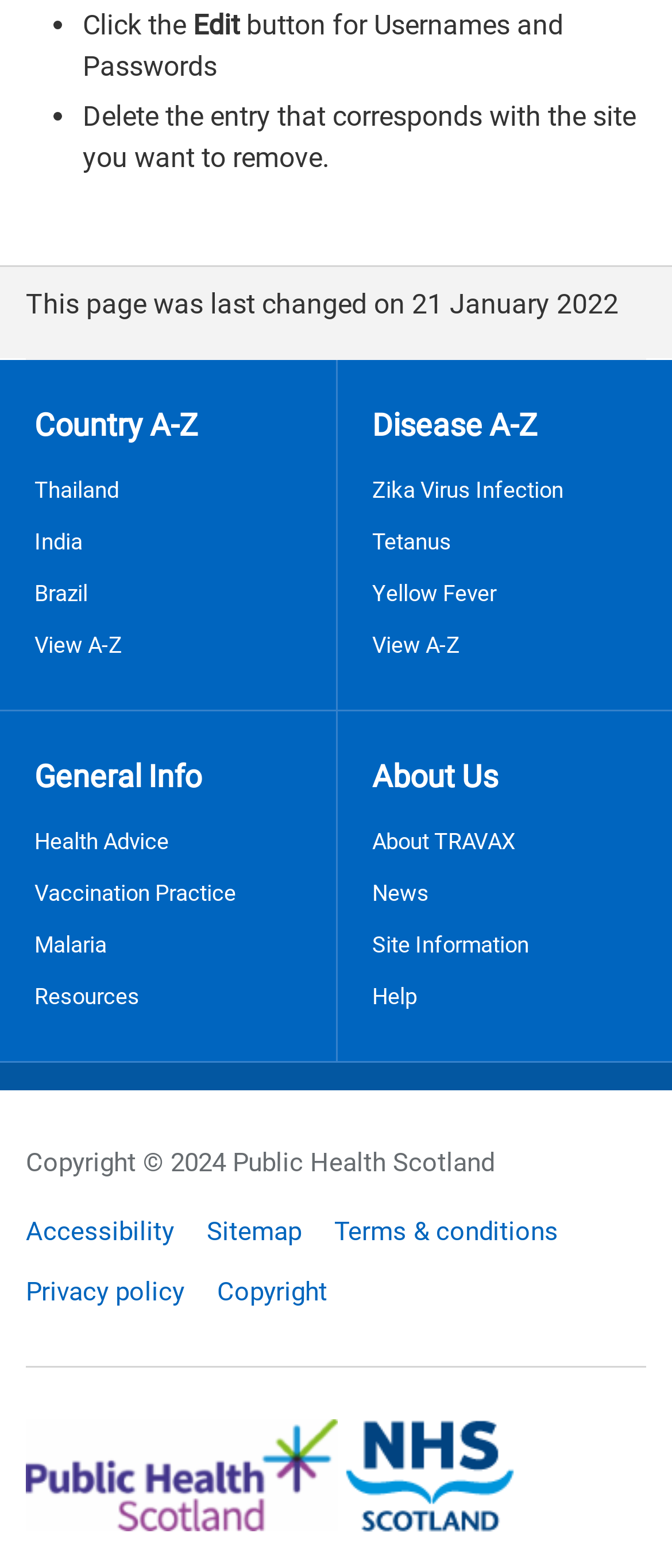Answer in one word or a short phrase: 
What organization is the webpage affiliated with?

Public Health Scotland